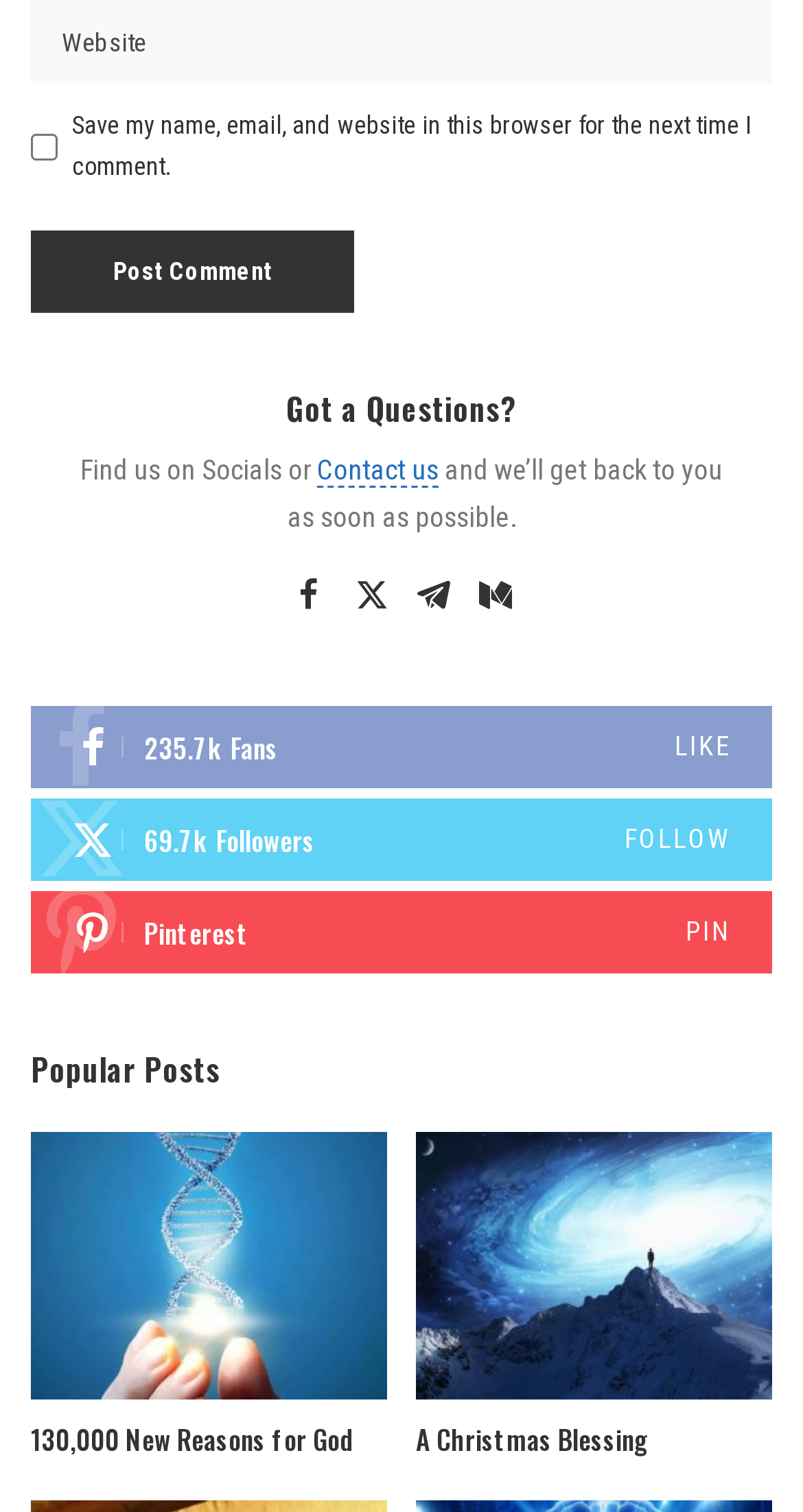Locate the bounding box coordinates of the element's region that should be clicked to carry out the following instruction: "Click the Post Comment button". The coordinates need to be four float numbers between 0 and 1, i.e., [left, top, right, bottom].

[0.038, 0.152, 0.441, 0.207]